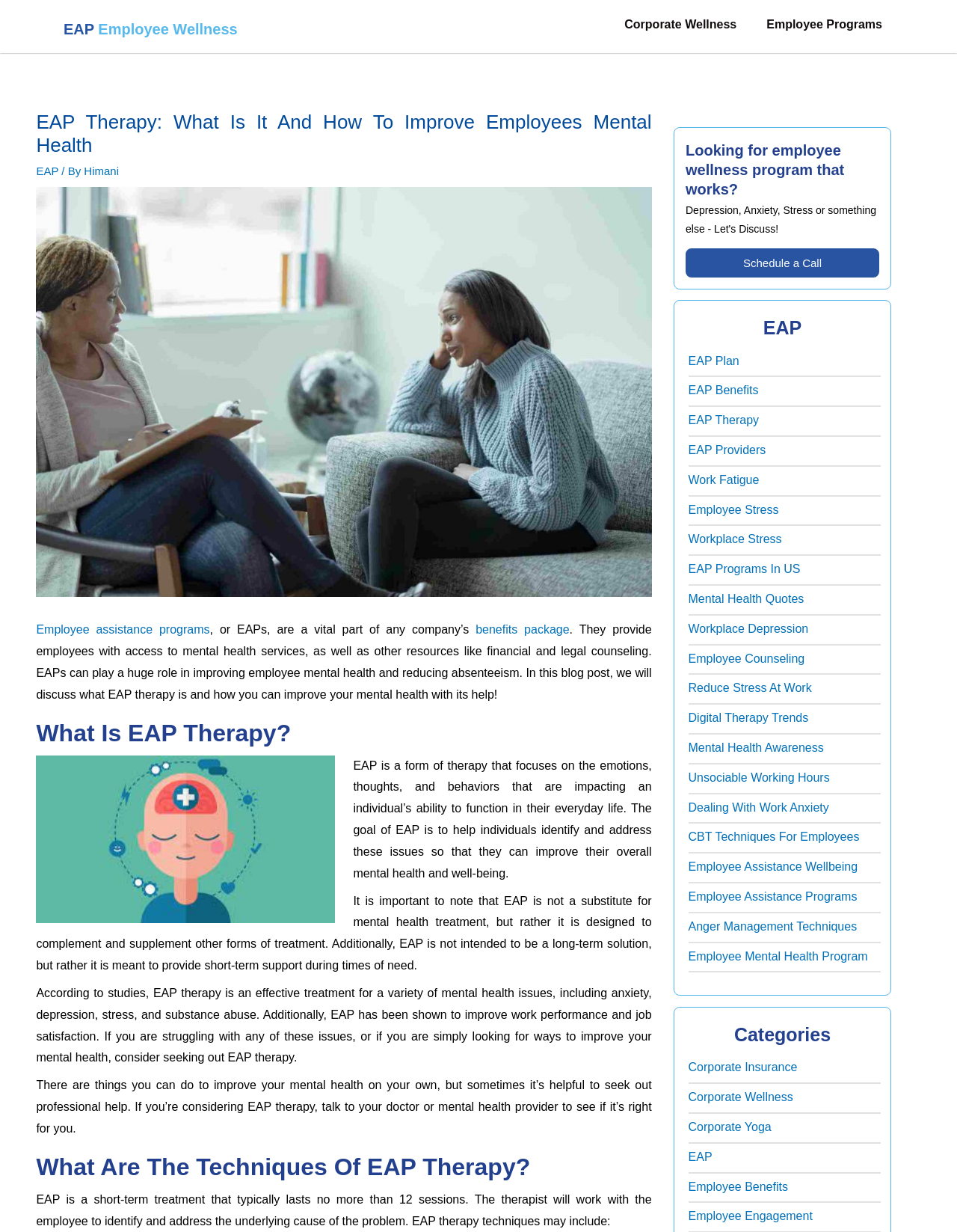Determine the bounding box coordinates of the target area to click to execute the following instruction: "Explore 'Corporate Wellness' category."

[0.719, 0.885, 0.829, 0.896]